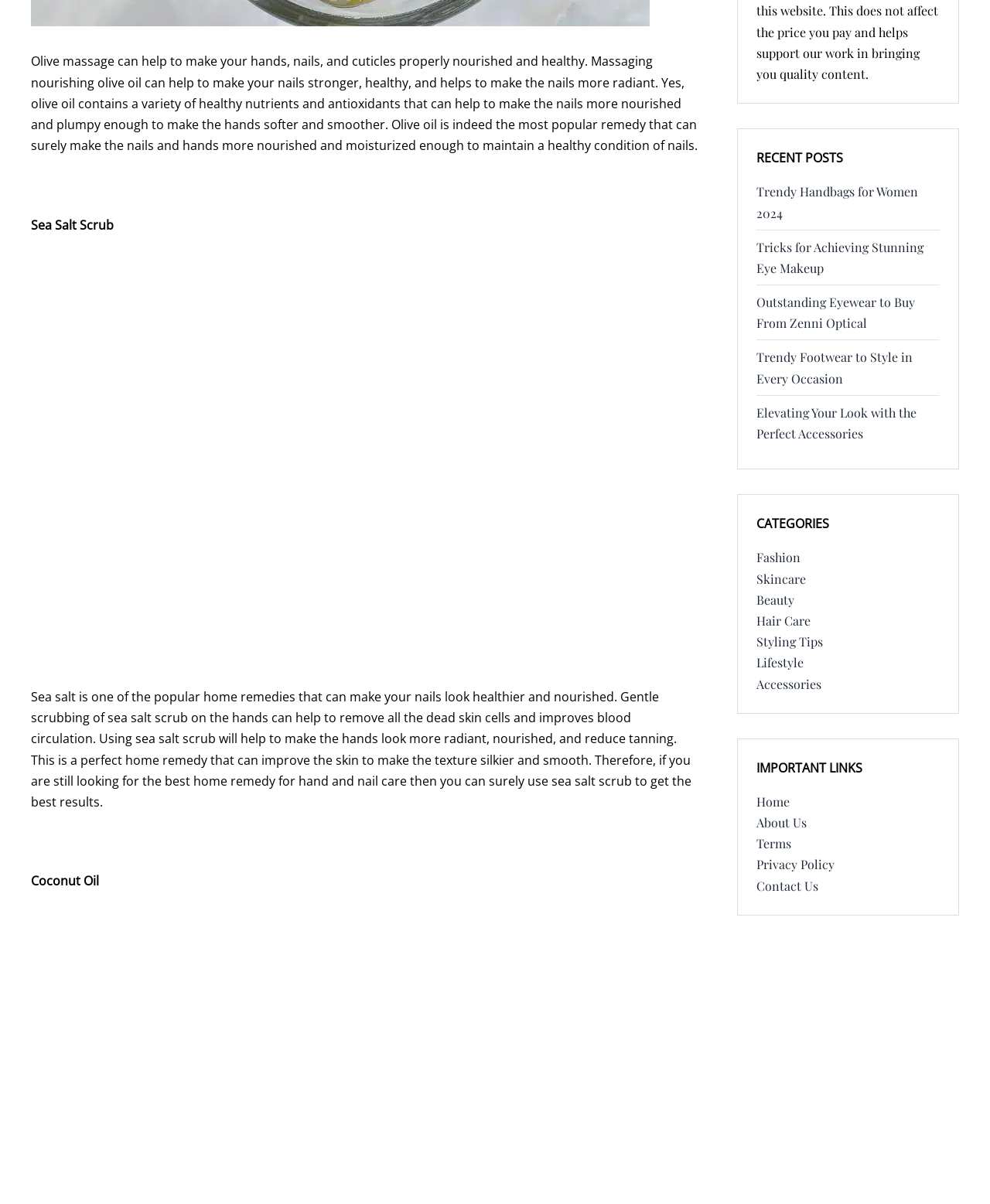Identify the bounding box coordinates for the element you need to click to achieve the following task: "Explore the 'Skincare' category". Provide the bounding box coordinates as four float numbers between 0 and 1, in the form [left, top, right, bottom].

[0.764, 0.474, 0.814, 0.487]